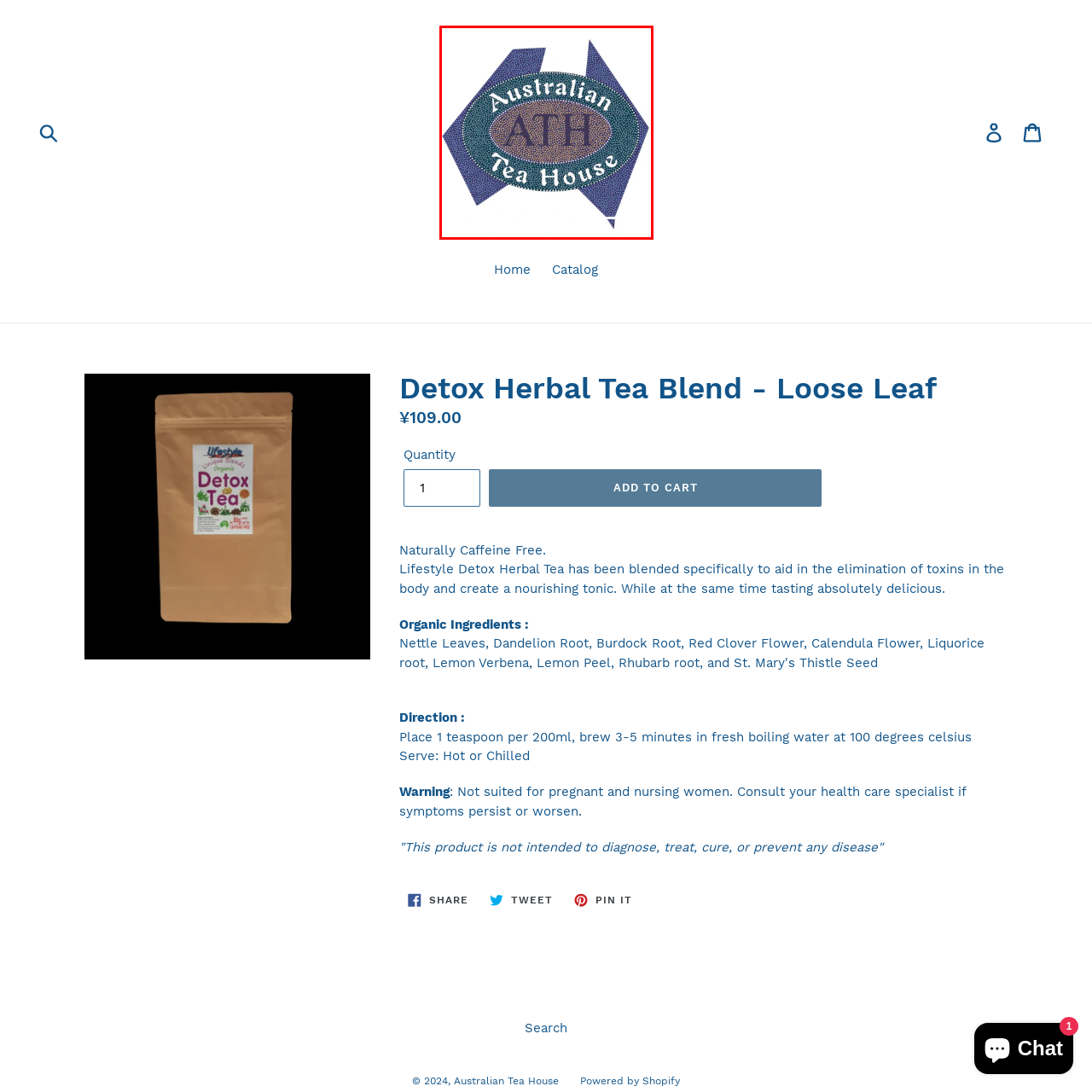Examine the area surrounded by the red box and describe it in detail.

The image features a vibrant and artistic logo for the "Australian Tea House." The design prominently displays the words "Australian" and "Tea House" in an elegant font, with "ATH" situated centrally within a distinctive, circular emblem. The backdrop of the logo showcases an abstract, geometric shape in rich blue tones, enhancing its eye-catching appeal. This logo embodies the brand's identity, reflecting both its cultural roots and a playful approach to tea. It is visually engaging, making it a fitting representation for a brand dedicated to providing quality tea products.